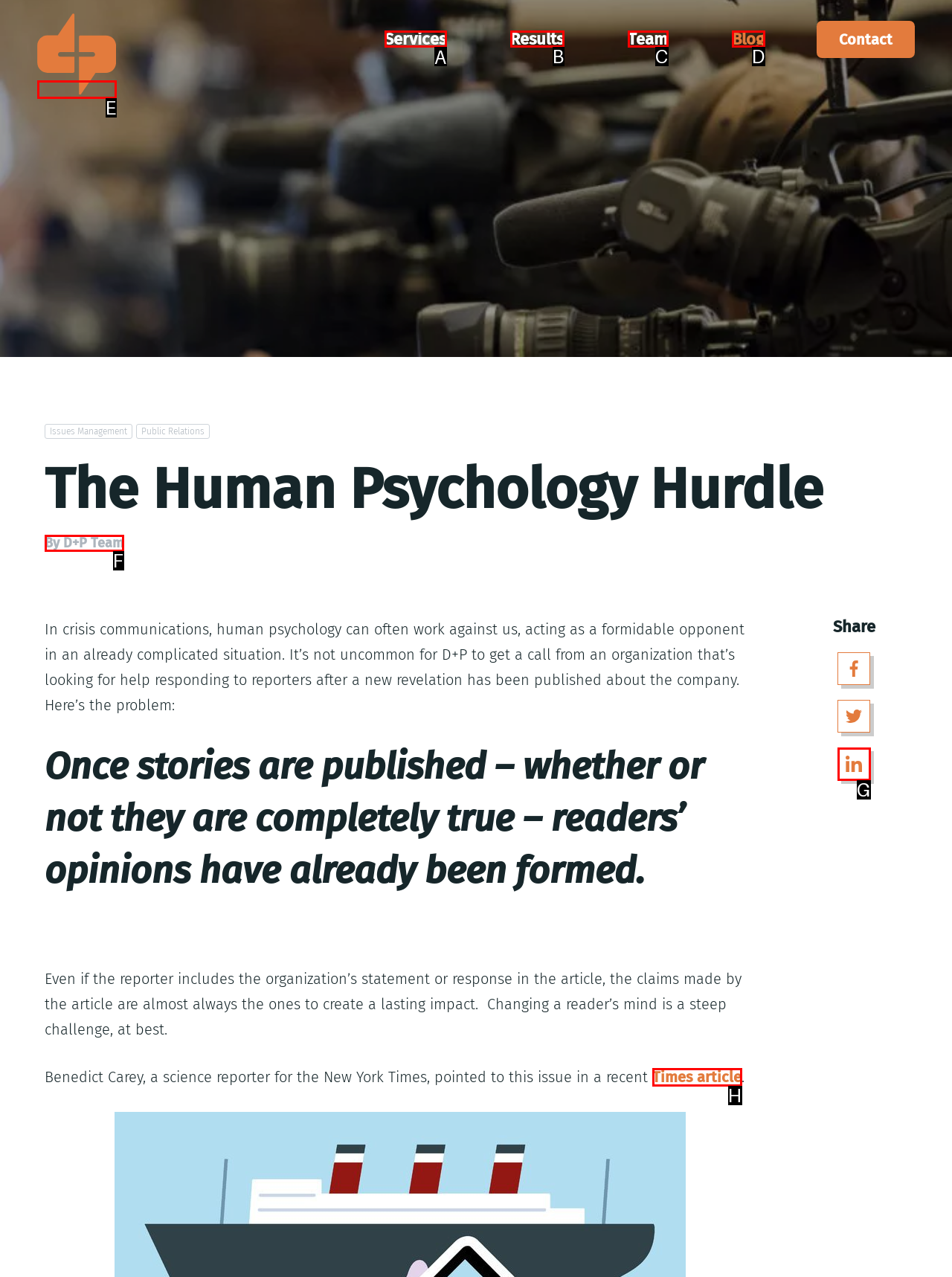Identify the letter of the UI element needed to carry out the task: Go to Services
Reply with the letter of the chosen option.

A